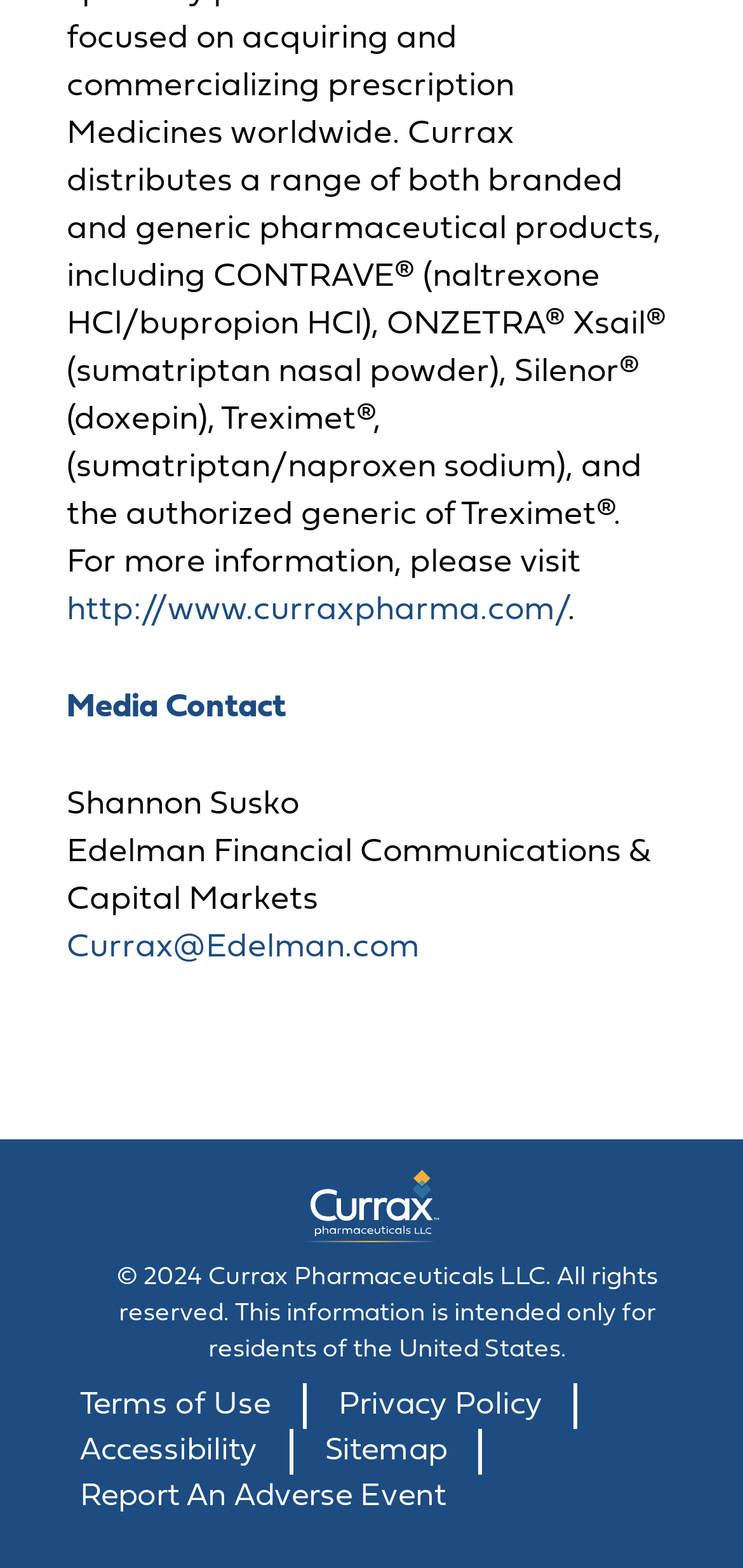What is the purpose of the link 'Report An Adverse Event'?
Please look at the screenshot and answer using one word or phrase.

To report adverse events